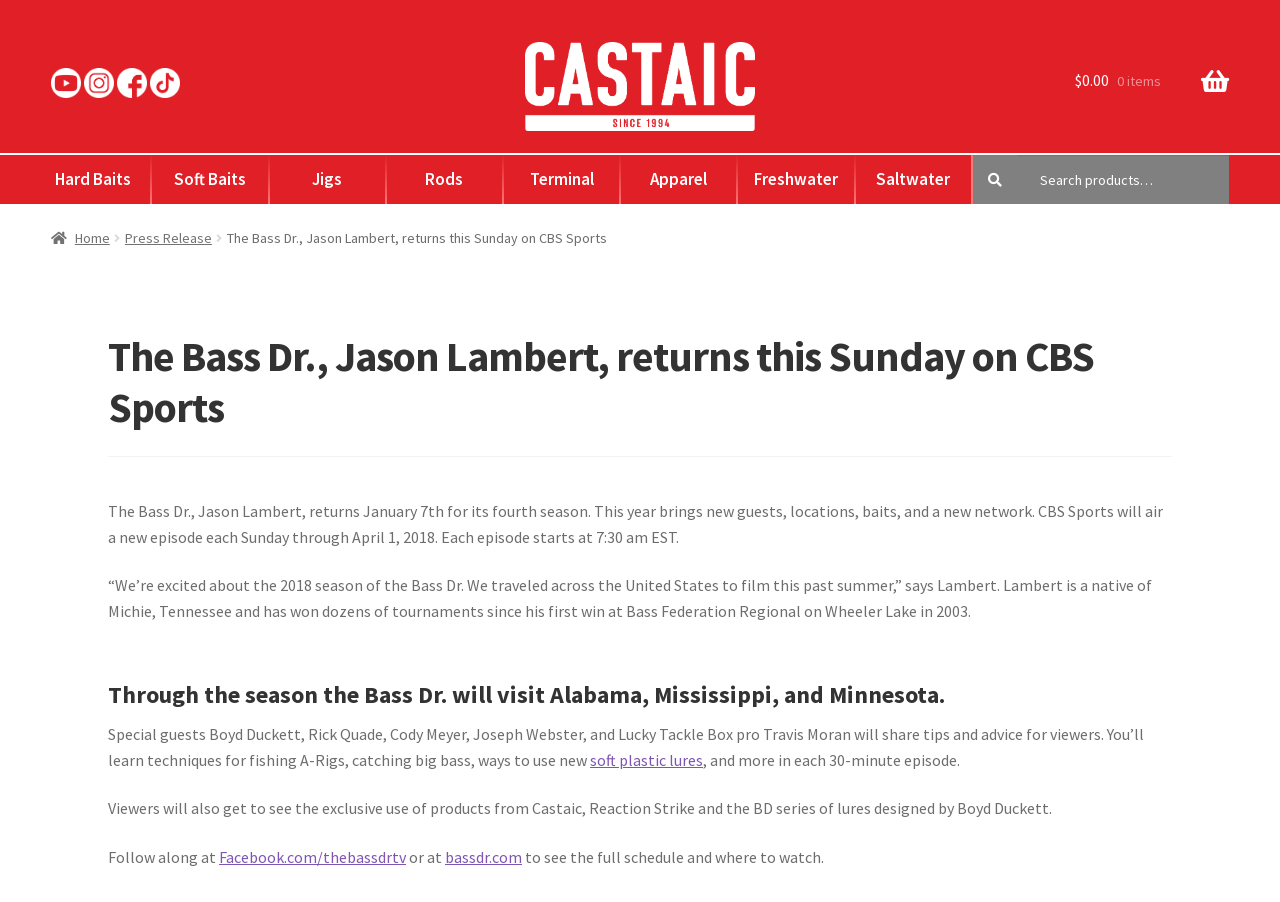Based on the element description, predict the bounding box coordinates (top-left x, top-left y, bottom-right x, bottom-right y) for the UI element in the screenshot: $0.00 0 items

[0.84, 0.046, 0.96, 0.132]